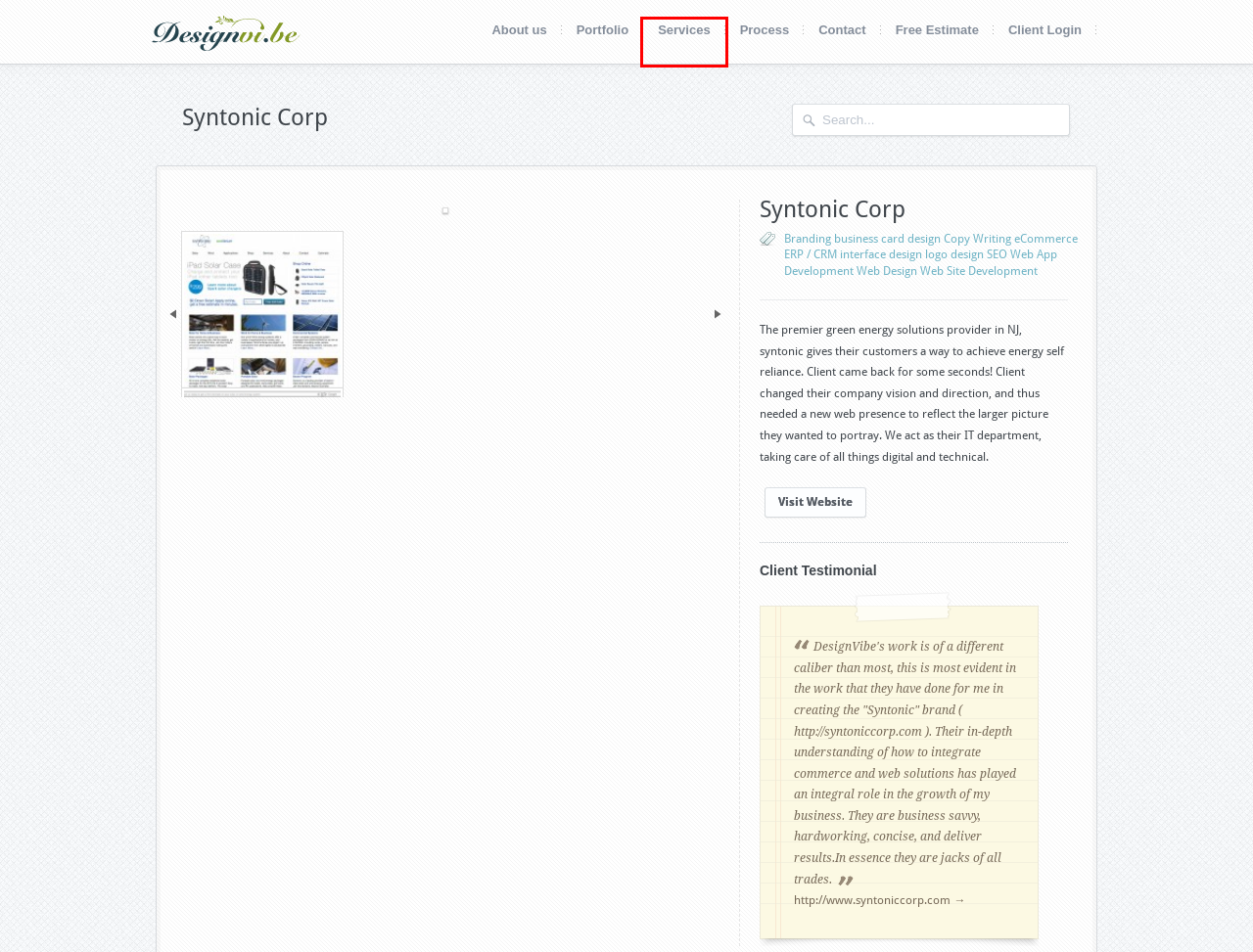Look at the screenshot of a webpage with a red bounding box and select the webpage description that best corresponds to the new page after clicking the element in the red box. Here are the options:
A. Designvi.be
B. About us | Designvi.be
C. Contact | Designvi.be
D. Portfolio | Designvi.be
E. Process | Designvi.be
F. Free Estimate | Designvi.be
G. Nada Towing NJ
H. Services | Designvi.be

H